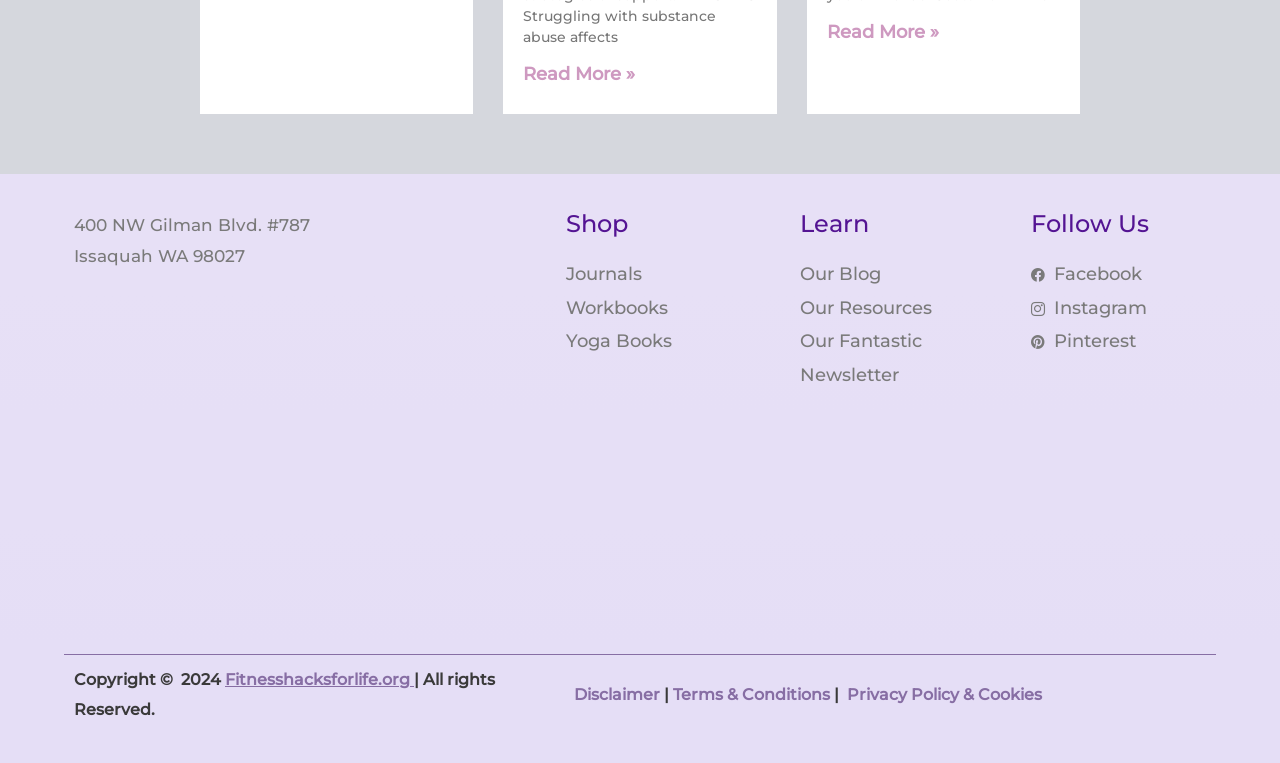Locate the bounding box coordinates of the element you need to click to accomplish the task described by this instruction: "Read the disclaimer".

[0.448, 0.54, 0.518, 0.565]